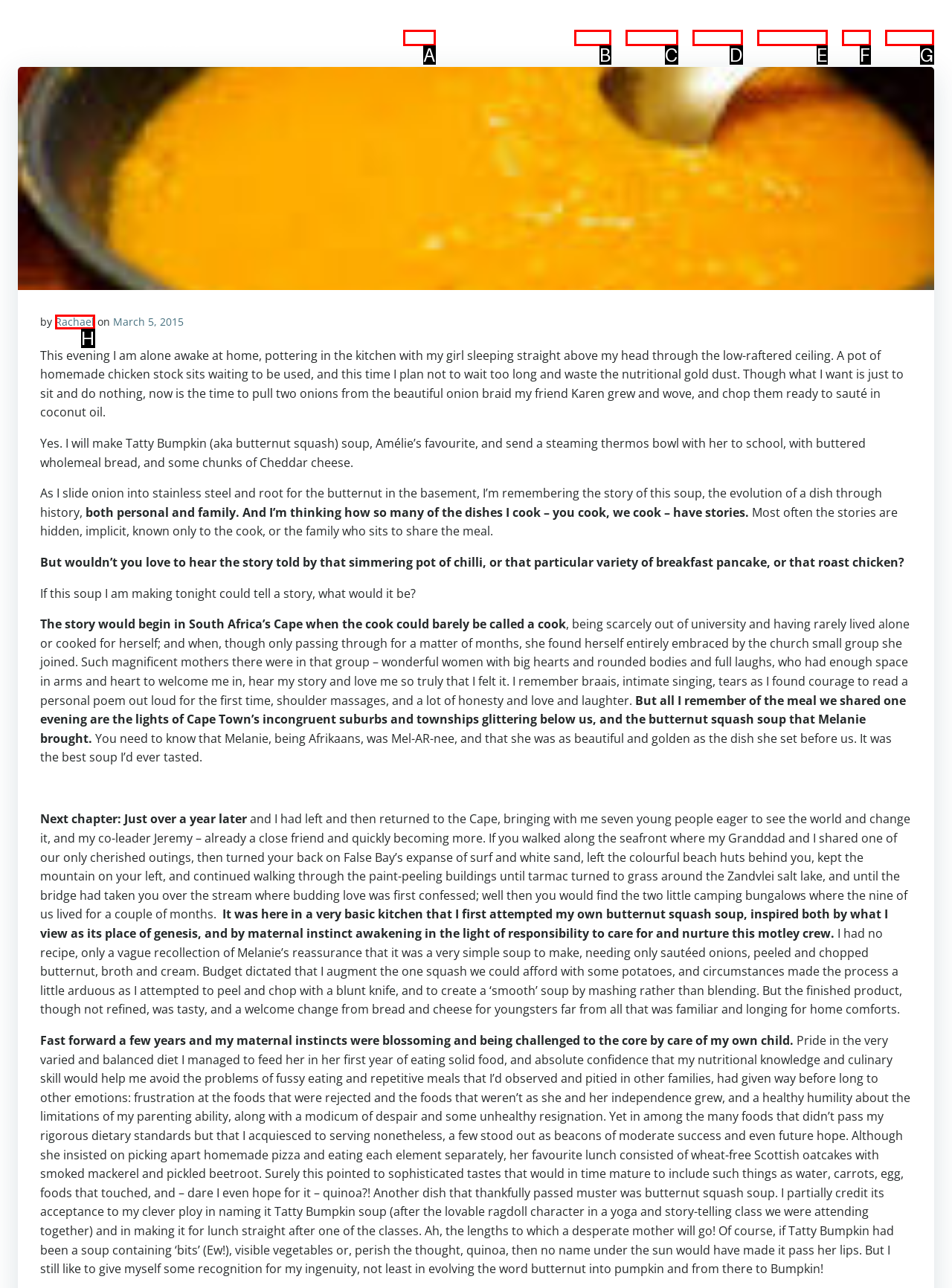Using the description: Contact
Identify the letter of the corresponding UI element from the choices available.

G